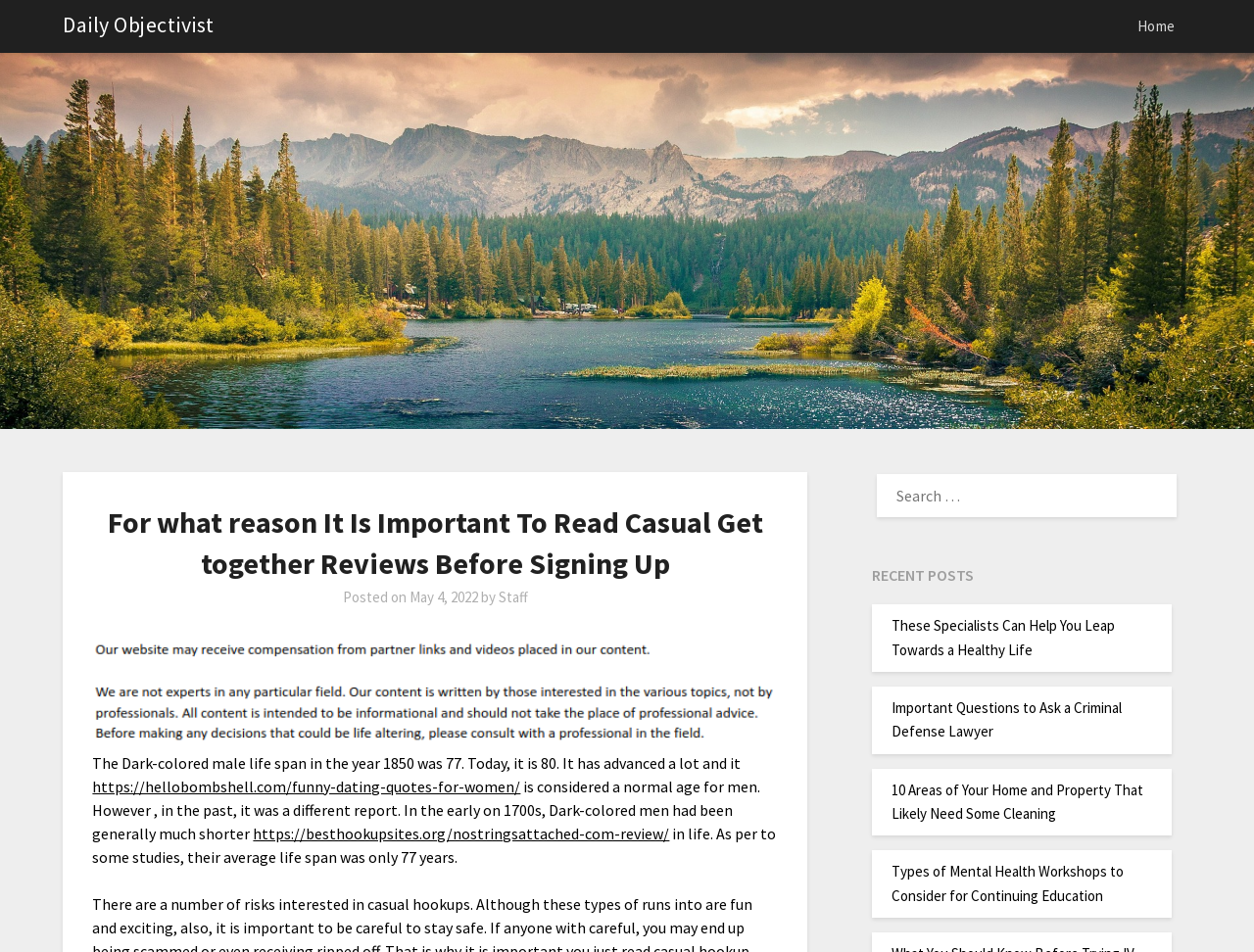Provide the bounding box coordinates of the section that needs to be clicked to accomplish the following instruction: "Click the 'Home' link."

[0.895, 0.0, 0.95, 0.056]